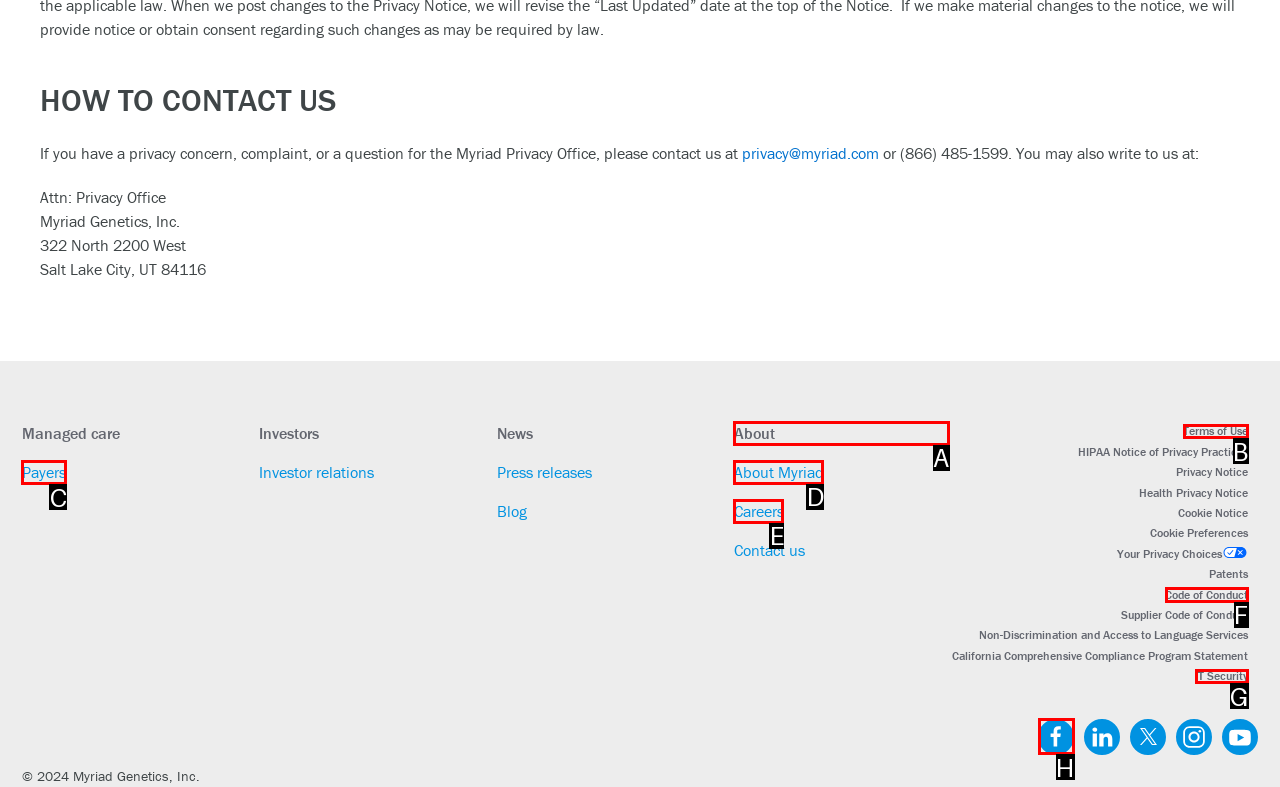Select the appropriate bounding box to fulfill the task: Click the Pay by Phone option Respond with the corresponding letter from the choices provided.

None